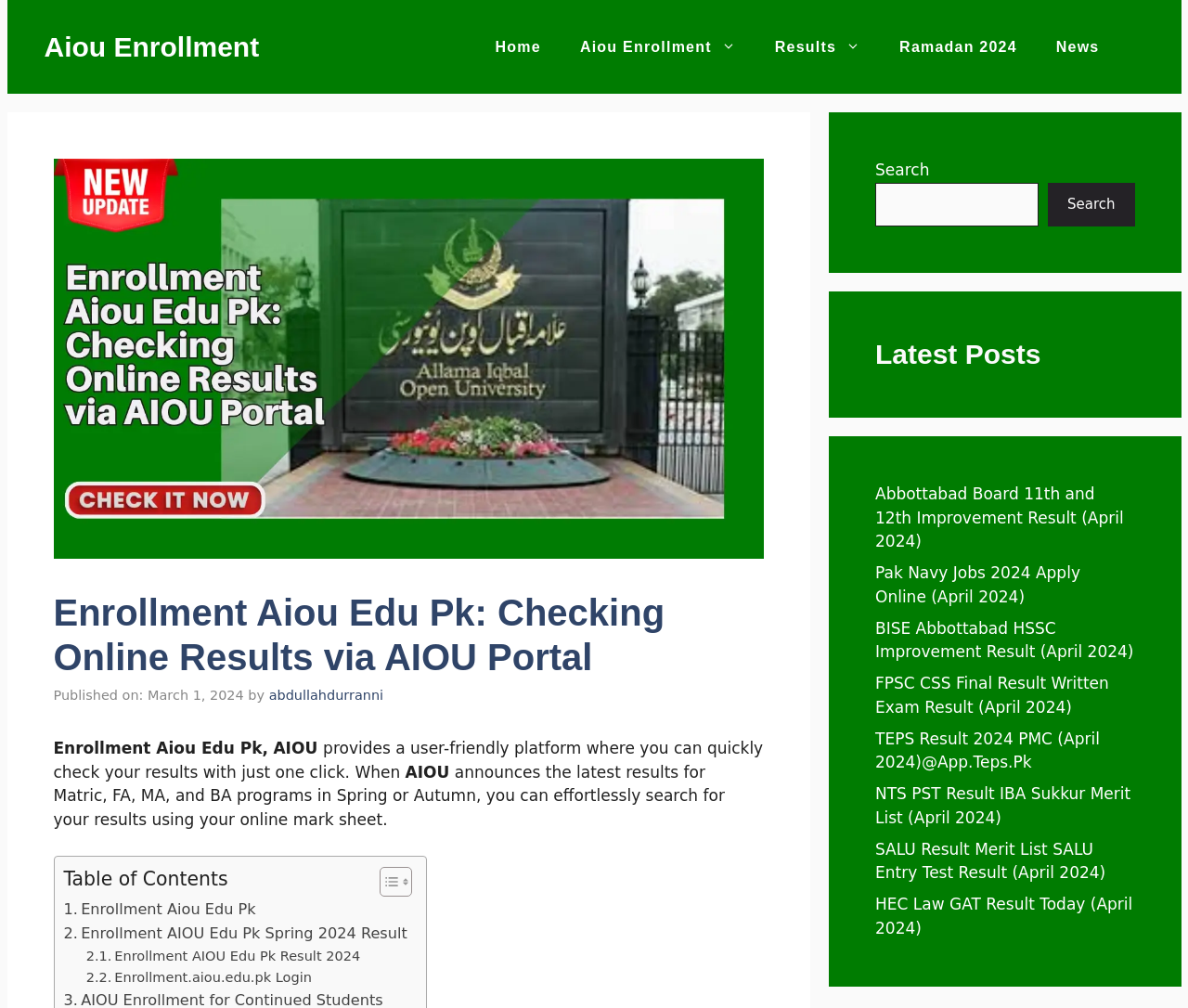Find the bounding box coordinates of the element you need to click on to perform this action: 'Read the 'Latest Posts''. The coordinates should be represented by four float values between 0 and 1, in the format [left, top, right, bottom].

[0.737, 0.335, 0.955, 0.368]